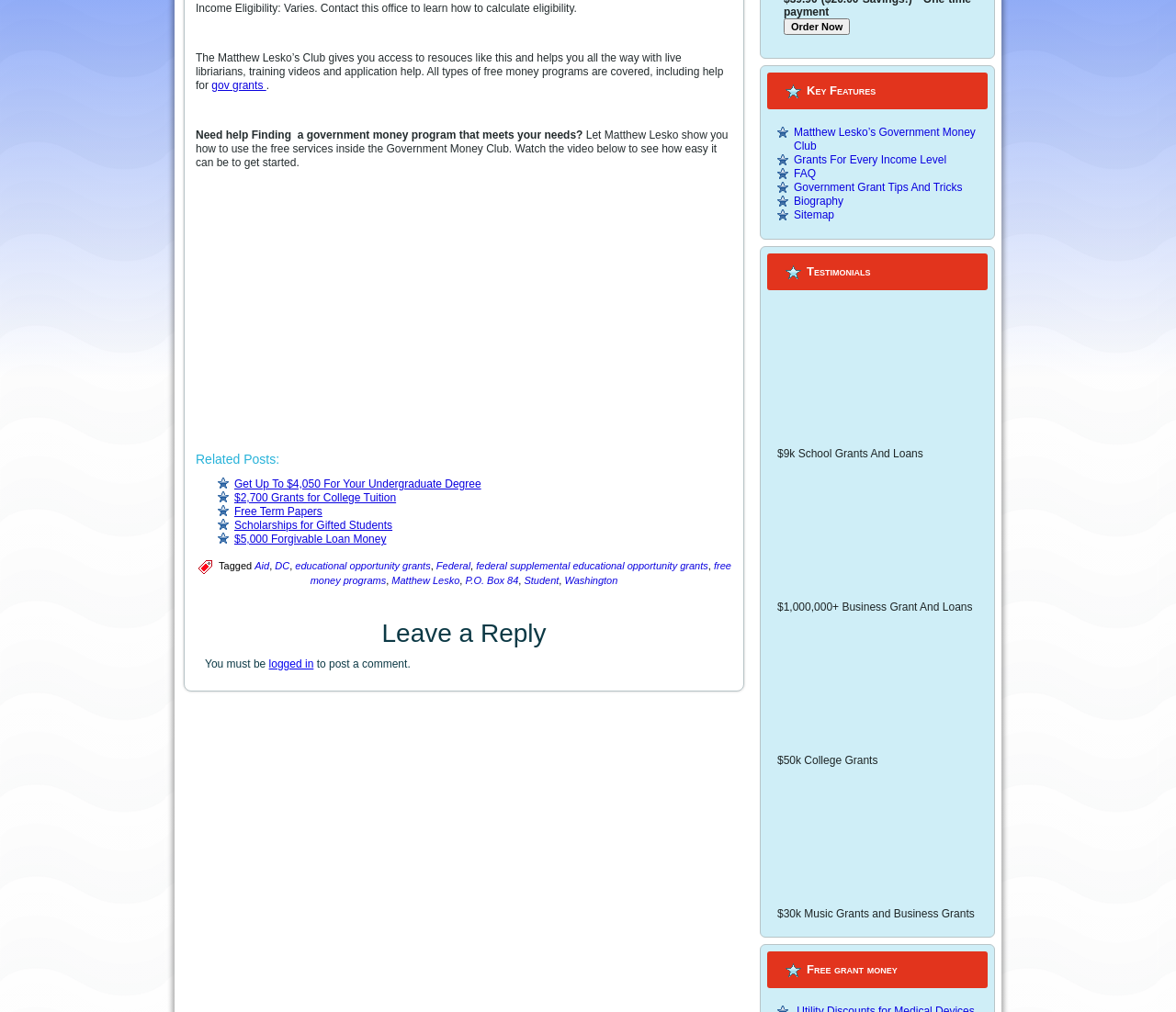Refer to the element description Matthew Lesko’s Government Money Club and identify the corresponding bounding box in the screenshot. Format the coordinates as (top-left x, top-left y, bottom-right x, bottom-right y) with values in the range of 0 to 1.

[0.675, 0.124, 0.83, 0.151]